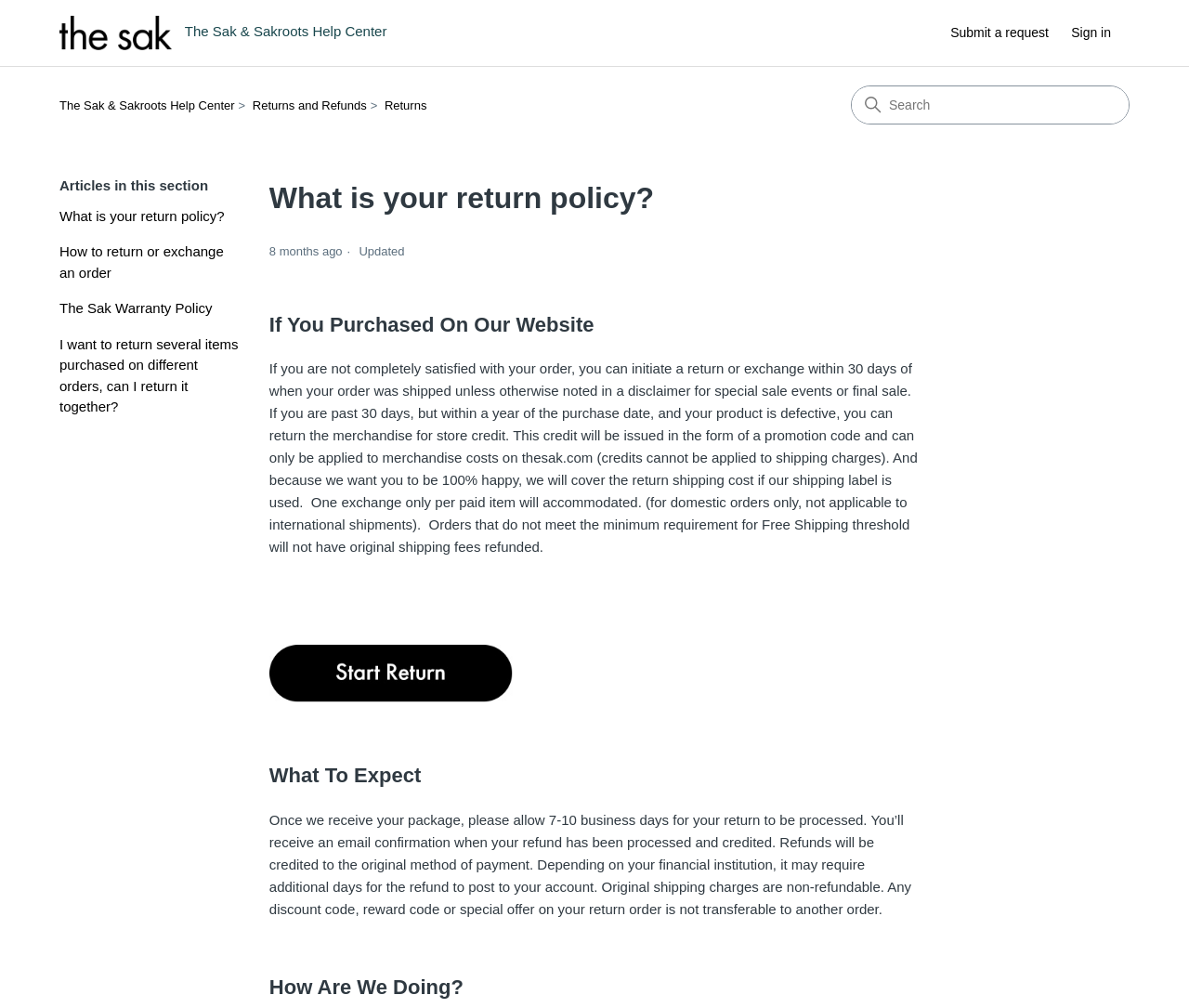What is the purpose of the 'Sign in' button? Based on the image, give a response in one word or a short phrase.

To sign in to an account